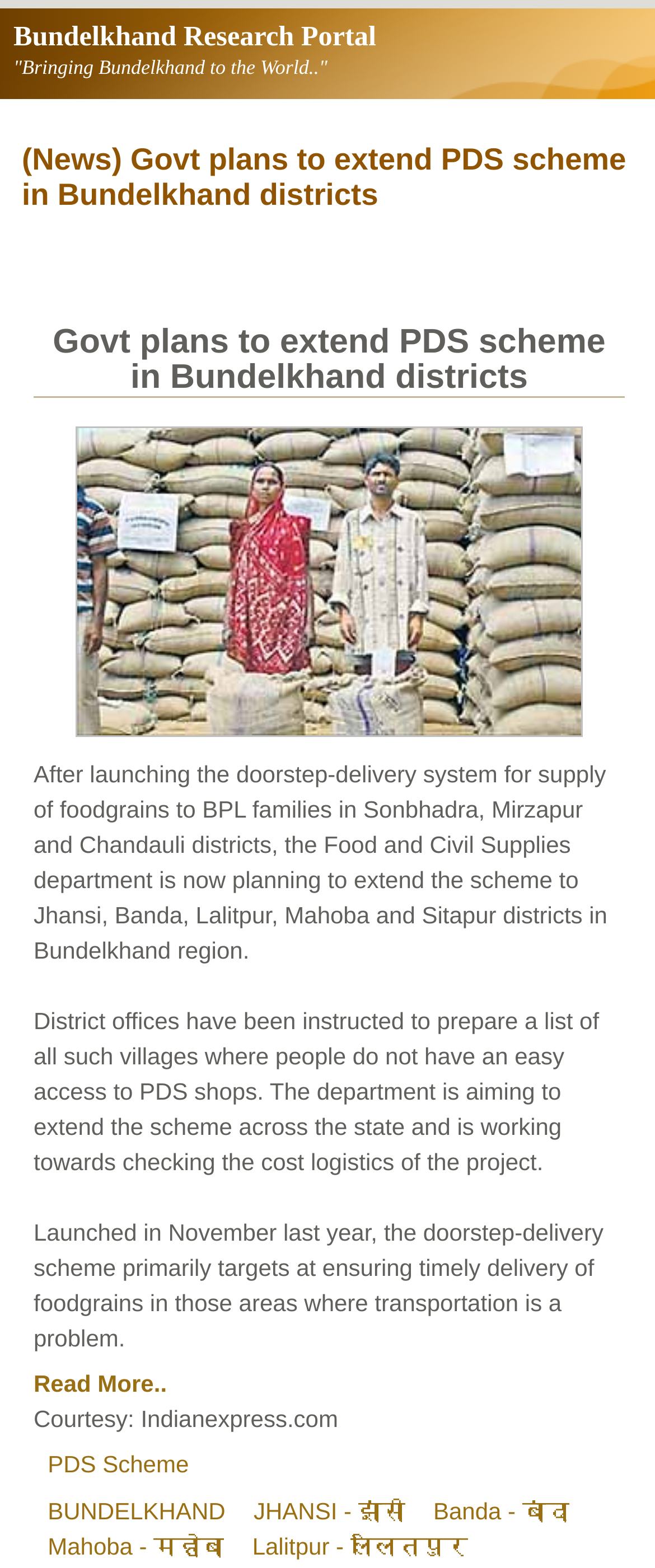Bounding box coordinates must be specified in the format (top-left x, top-left y, bottom-right x, bottom-right y). All values should be floating point numbers between 0 and 1. What are the bounding box coordinates of the UI element described as: PDS Scheme

[0.073, 0.925, 0.288, 0.942]